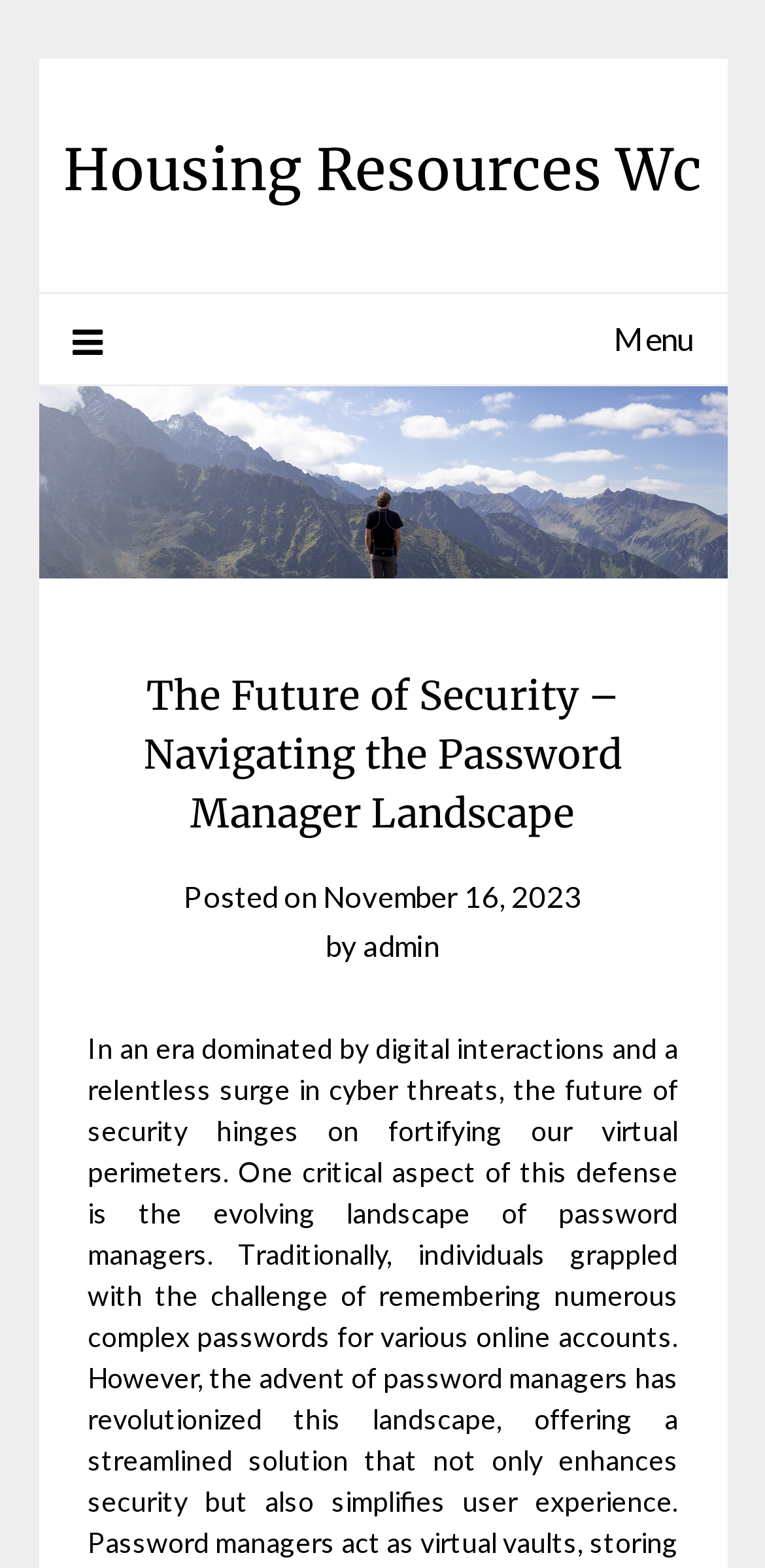Please reply with a single word or brief phrase to the question: 
What is the date of the latest article?

November 16, 2023